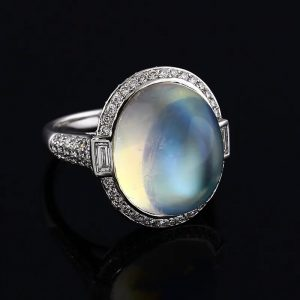Give a concise answer using only one word or phrase for this question:
What is the shape of the diamonds framing the moonstone?

Round brilliant